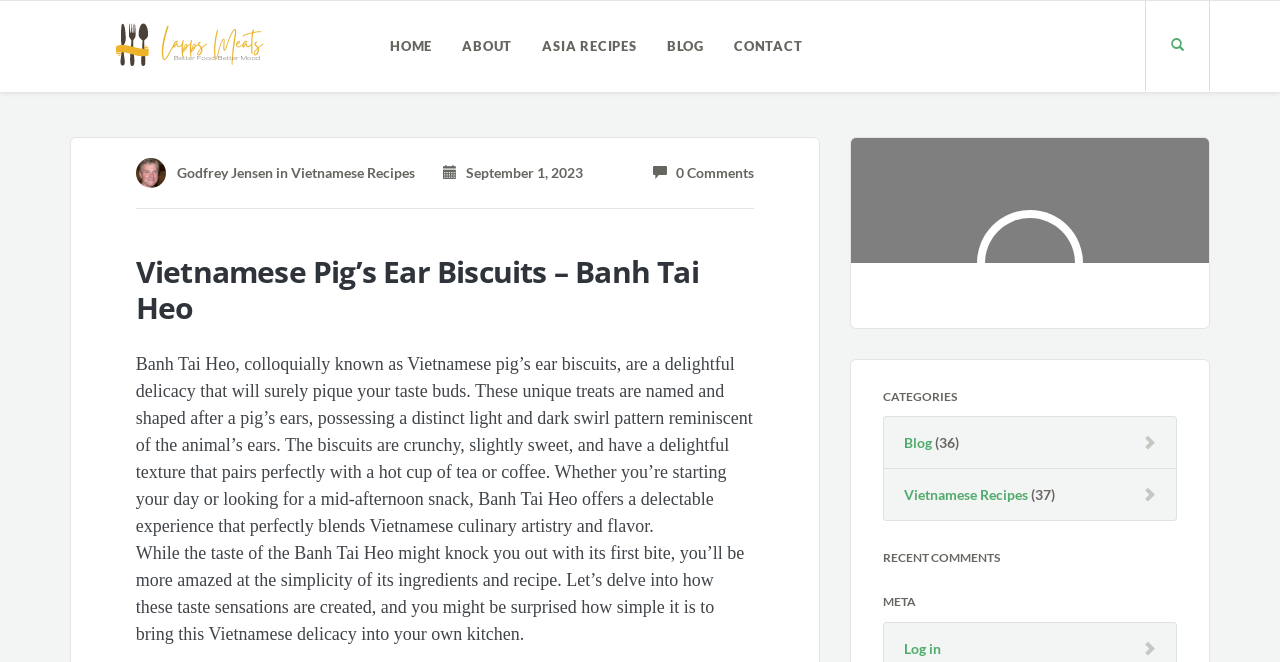Identify the main heading of the webpage and provide its text content.

Vietnamese Pig’s Ear Biscuits – Banh Tai Heo